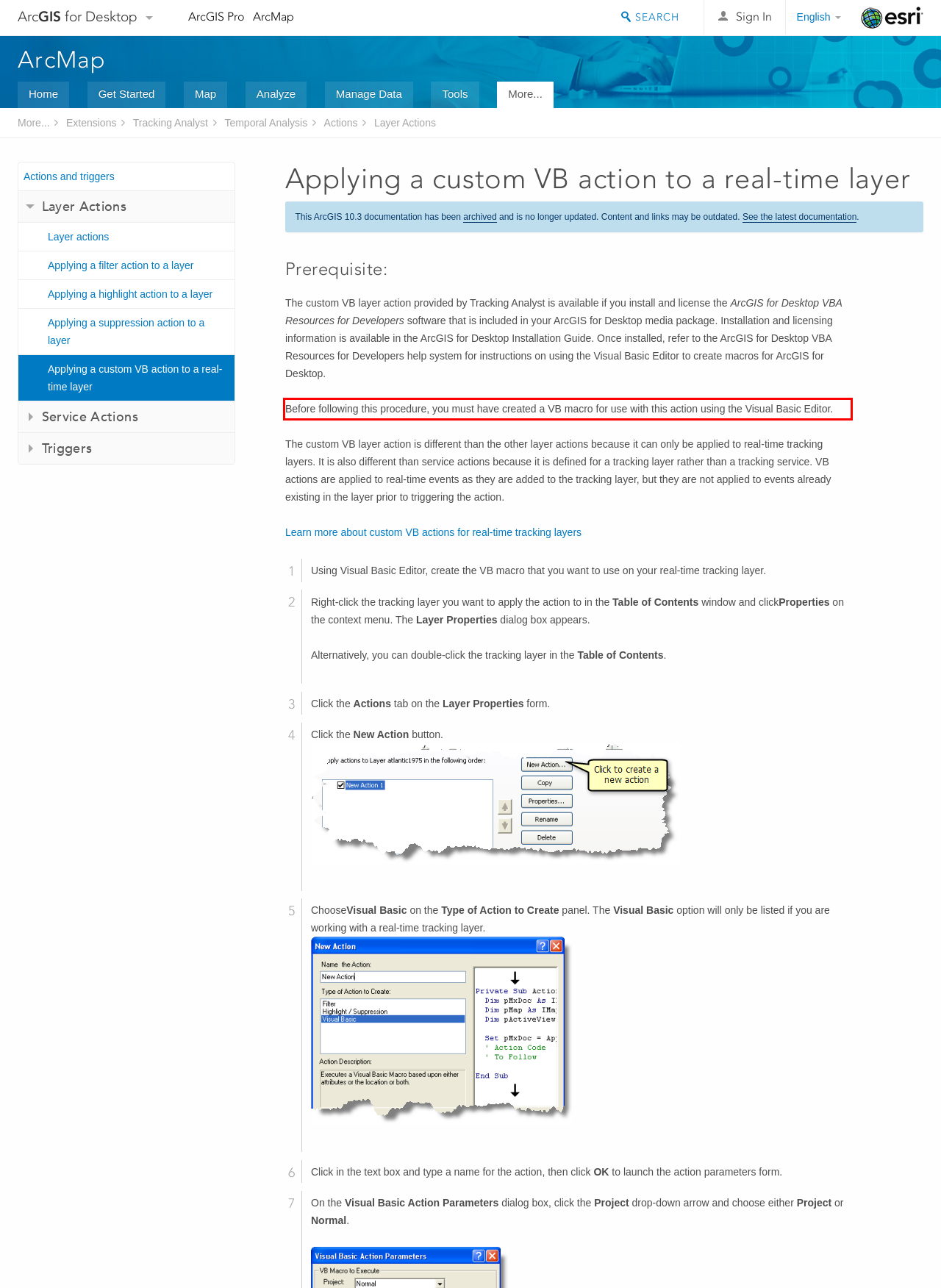Analyze the screenshot of the webpage and extract the text from the UI element that is inside the red bounding box.

Before following this procedure, you must have created a VB macro for use with this action using the Visual Basic Editor.